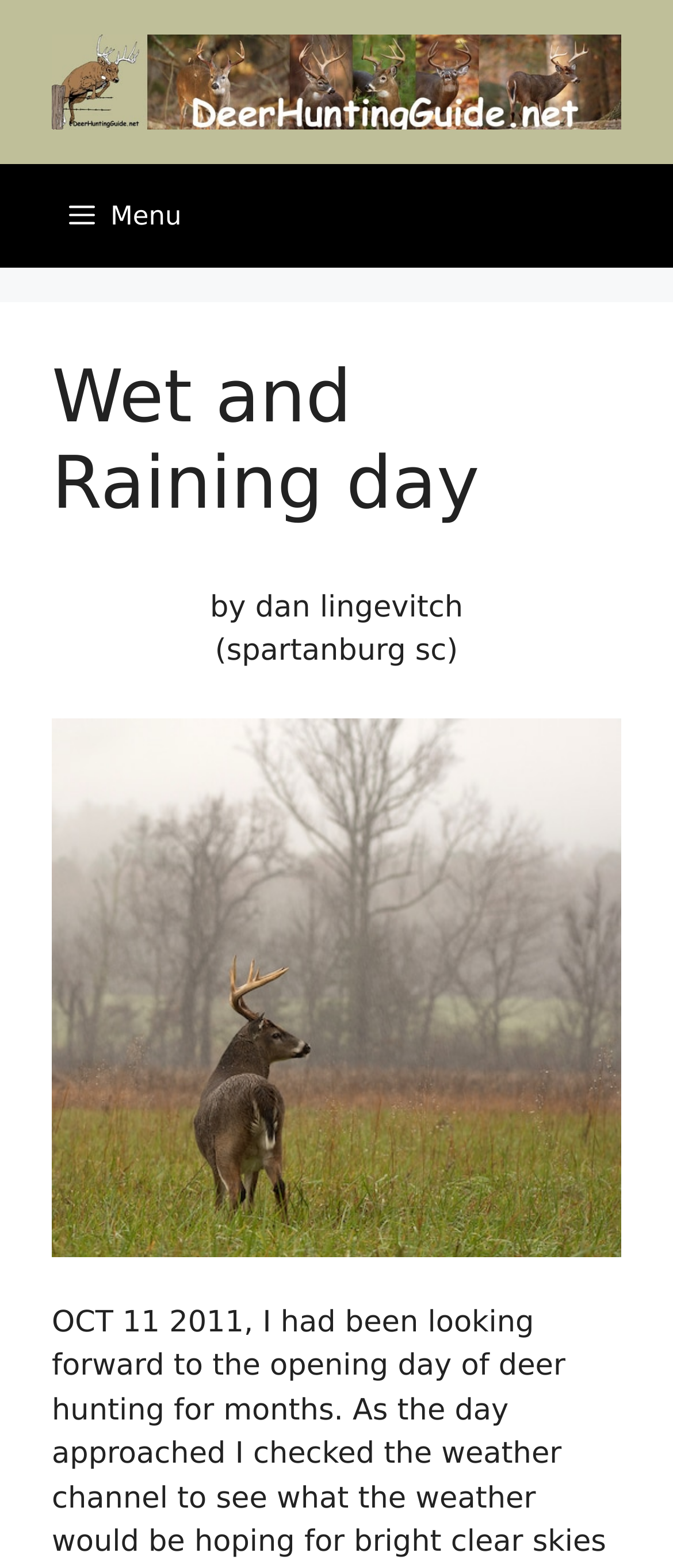For the given element description Menu, determine the bounding box coordinates of the UI element. The coordinates should follow the format (top-left x, top-left y, bottom-right x, bottom-right y) and be within the range of 0 to 1.

[0.051, 0.105, 0.321, 0.171]